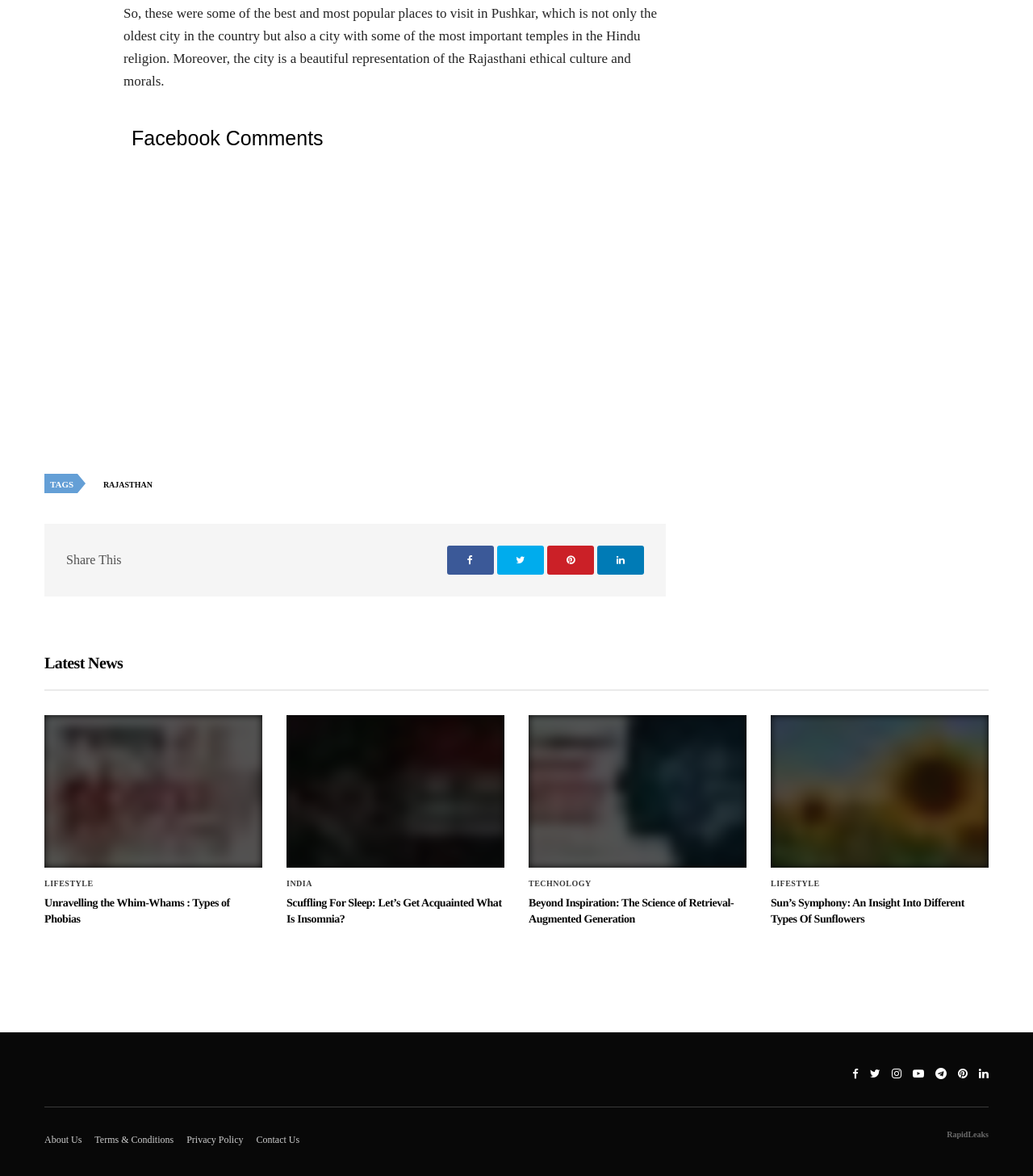Please identify the coordinates of the bounding box for the clickable region that will accomplish this instruction: "Click on the Facebook Comments link".

[0.127, 0.108, 0.313, 0.127]